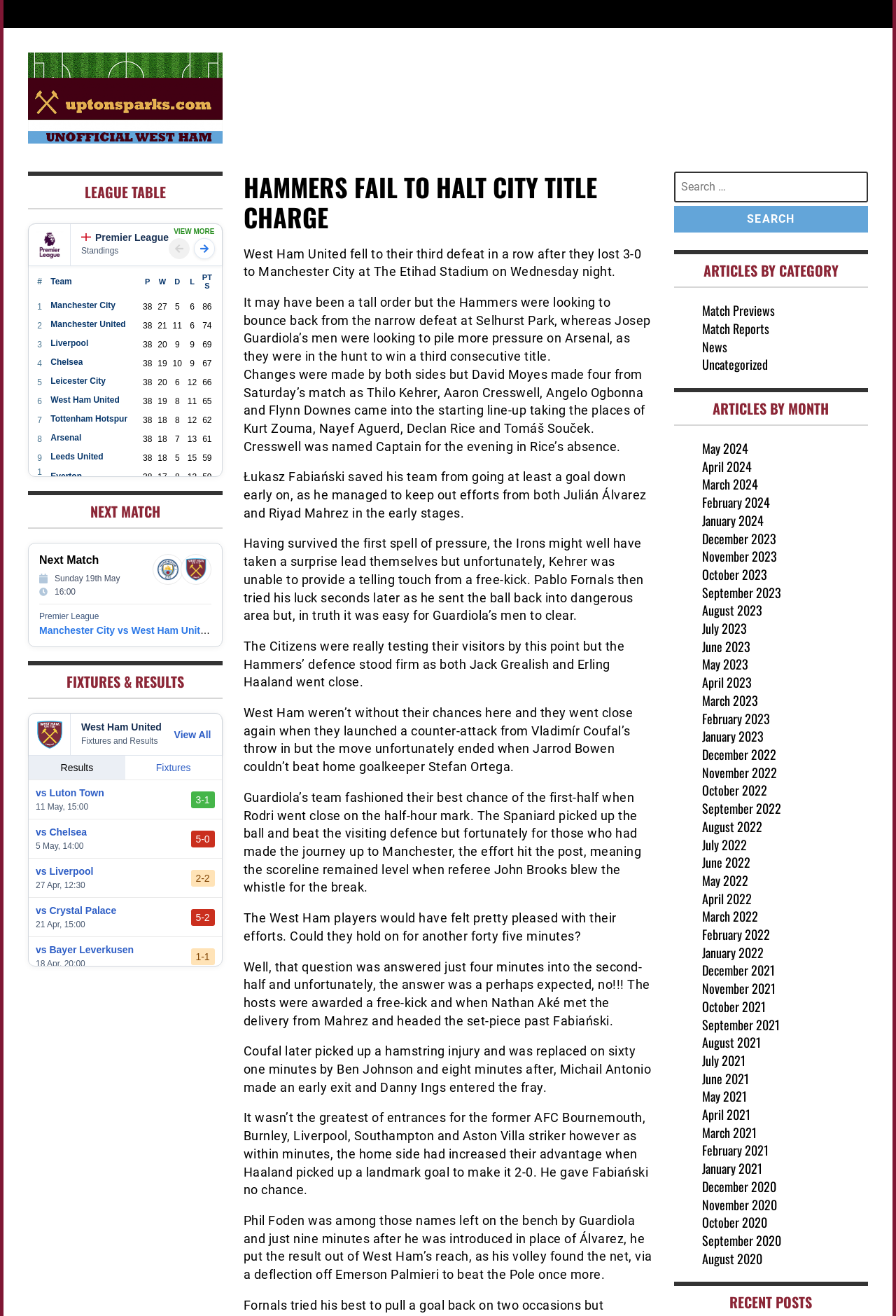Extract the main title from the webpage and generate its text.

HAMMERS FAIL TO HALT CITY TITLE CHARGE